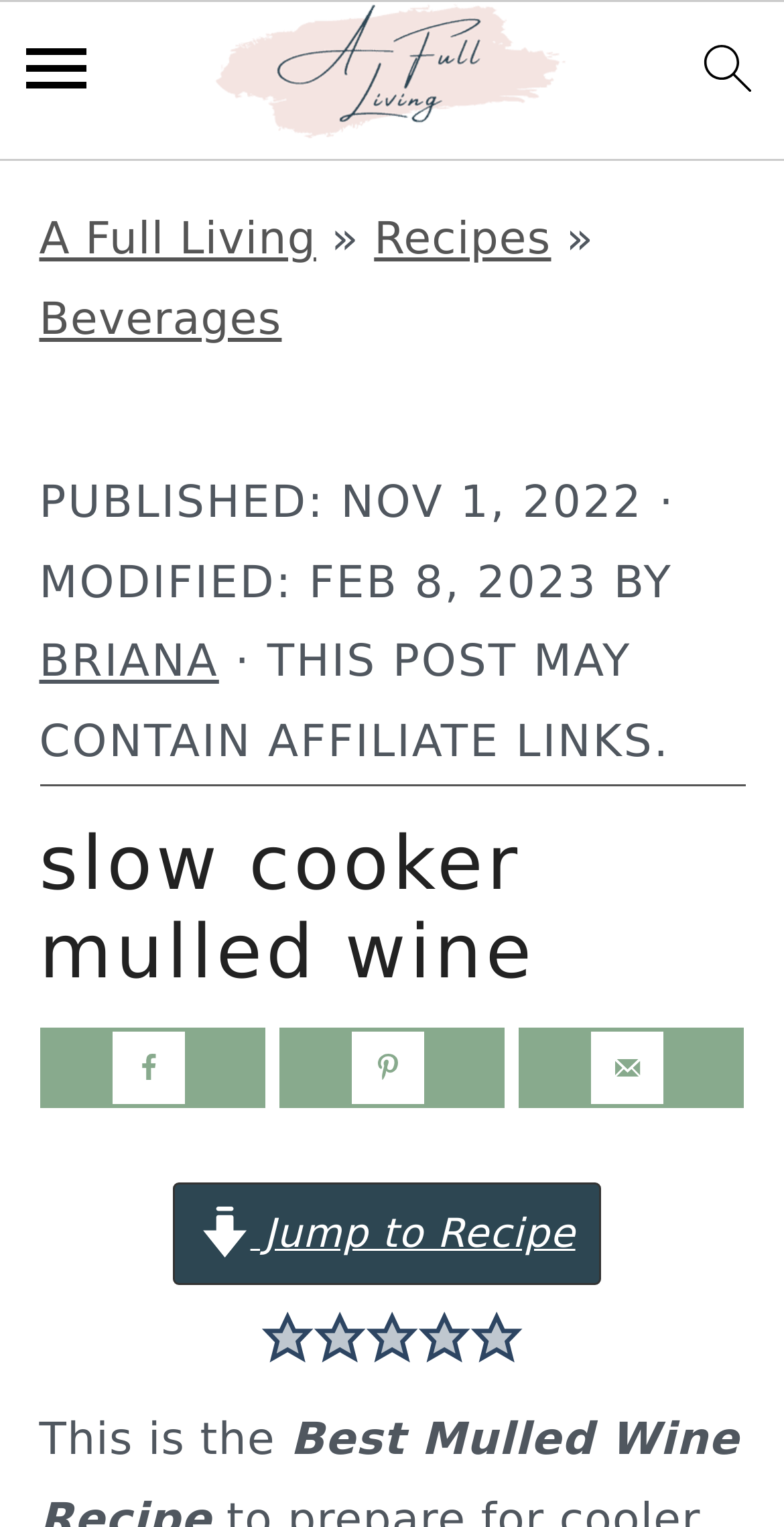Analyze the image and give a detailed response to the question:
How many images are used in the social media sharing section?

I counted the number of images used in the social media sharing section by looking at the 'Share on Facebook', 'Save to Pinterest', and 'Send over email' buttons, and each button has an image associated with it, so there are three images in total.